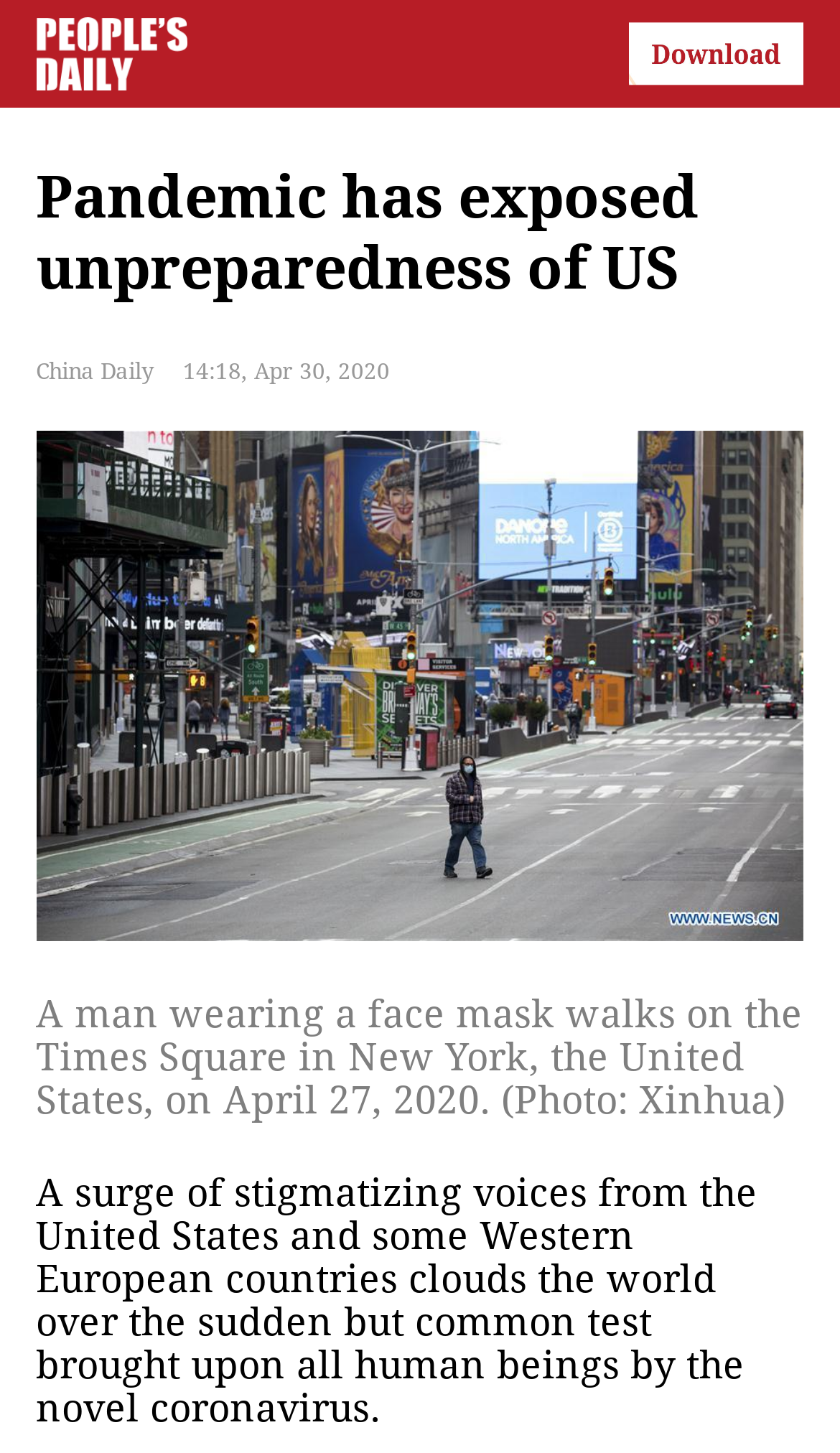What is the topic of the article?
Please answer the question with a single word or phrase, referencing the image.

Pandemic